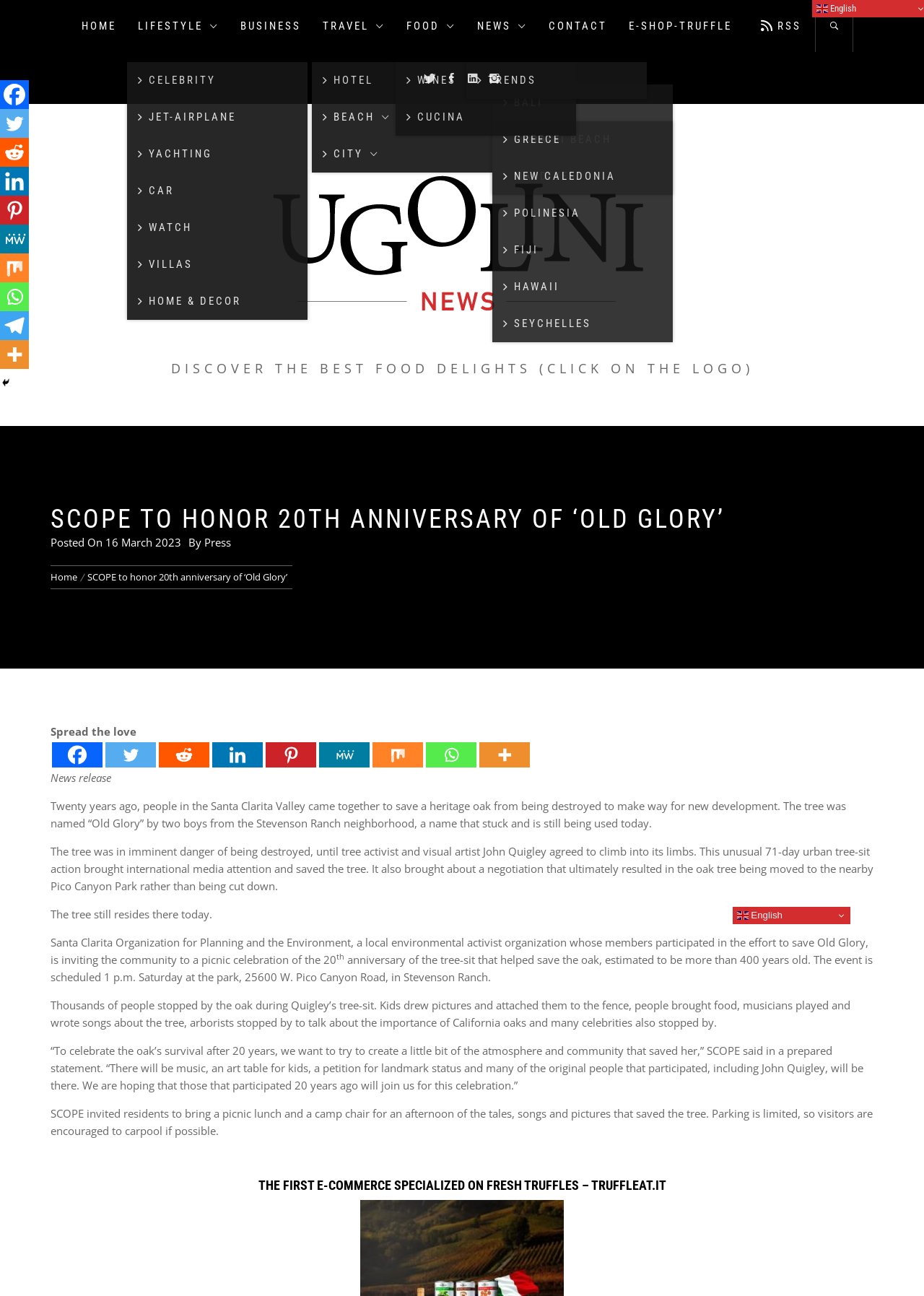What is the purpose of the tree-sit action mentioned in the article?
Please use the image to provide an in-depth answer to the question.

The tree-sit action mentioned in the article was undertaken by John Quigley to save the oak tree from being destroyed, and it ultimately resulted in the tree being moved to Pico Canyon Park instead of being cut down.